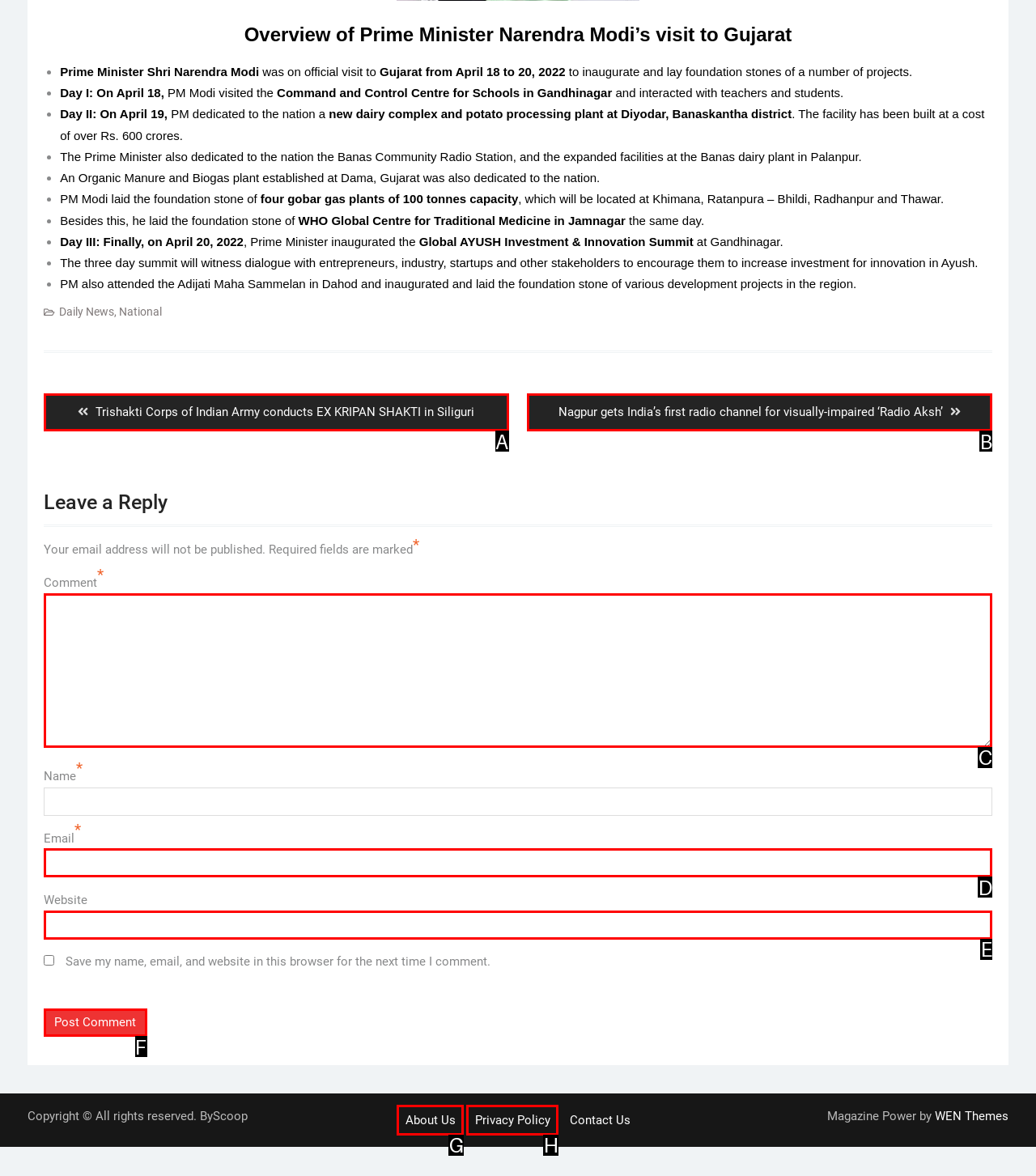Point out the HTML element that matches the following description: name="submit" value="Post Comment"
Answer with the letter from the provided choices.

F